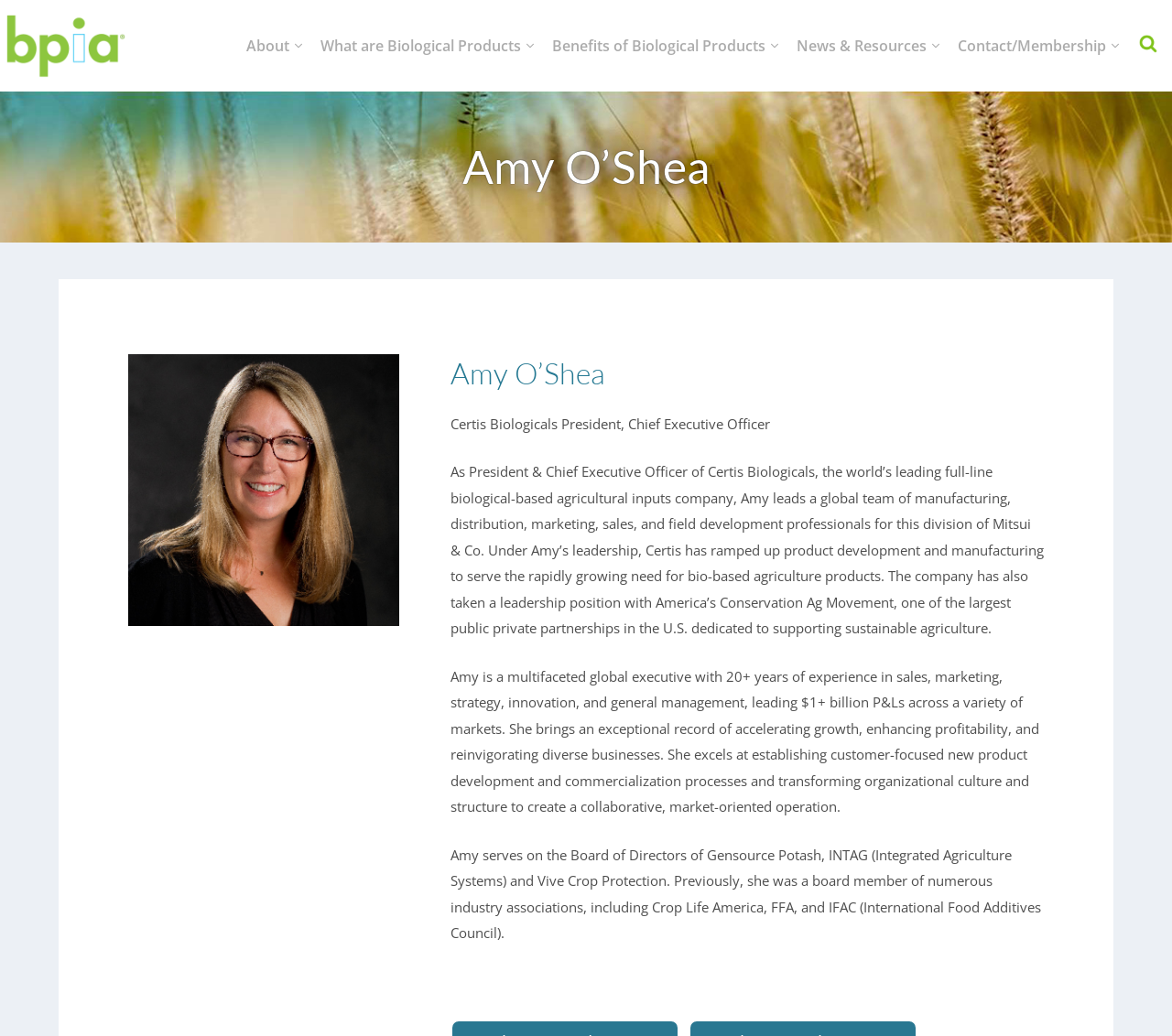Bounding box coordinates should be in the format (top-left x, top-left y, bottom-right x, bottom-right y) and all values should be floating point numbers between 0 and 1. Determine the bounding box coordinate for the UI element described as: parent_node: About

[0.005, 0.013, 0.107, 0.075]